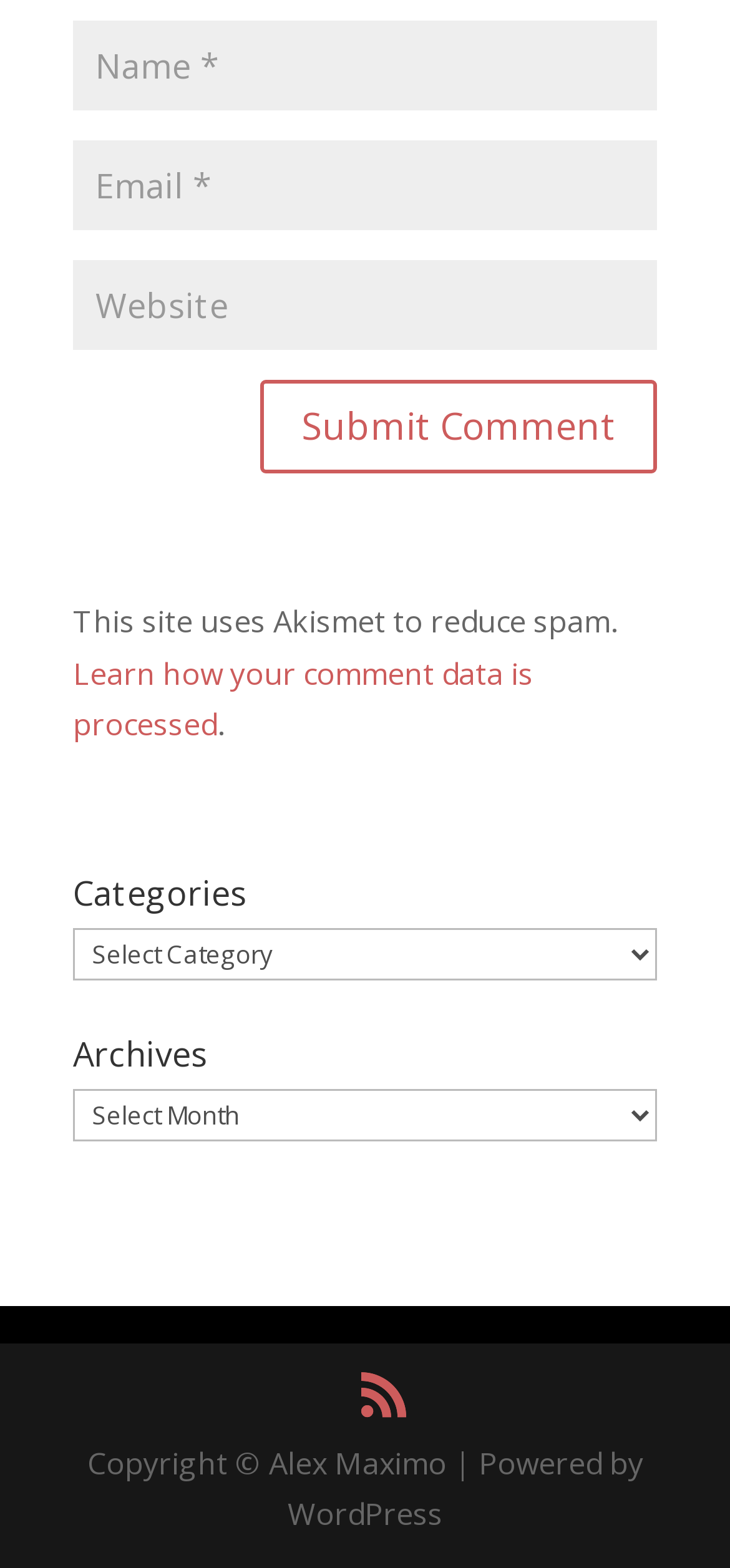What is the theme of the website?
From the image, respond using a single word or phrase.

Blog or personal website